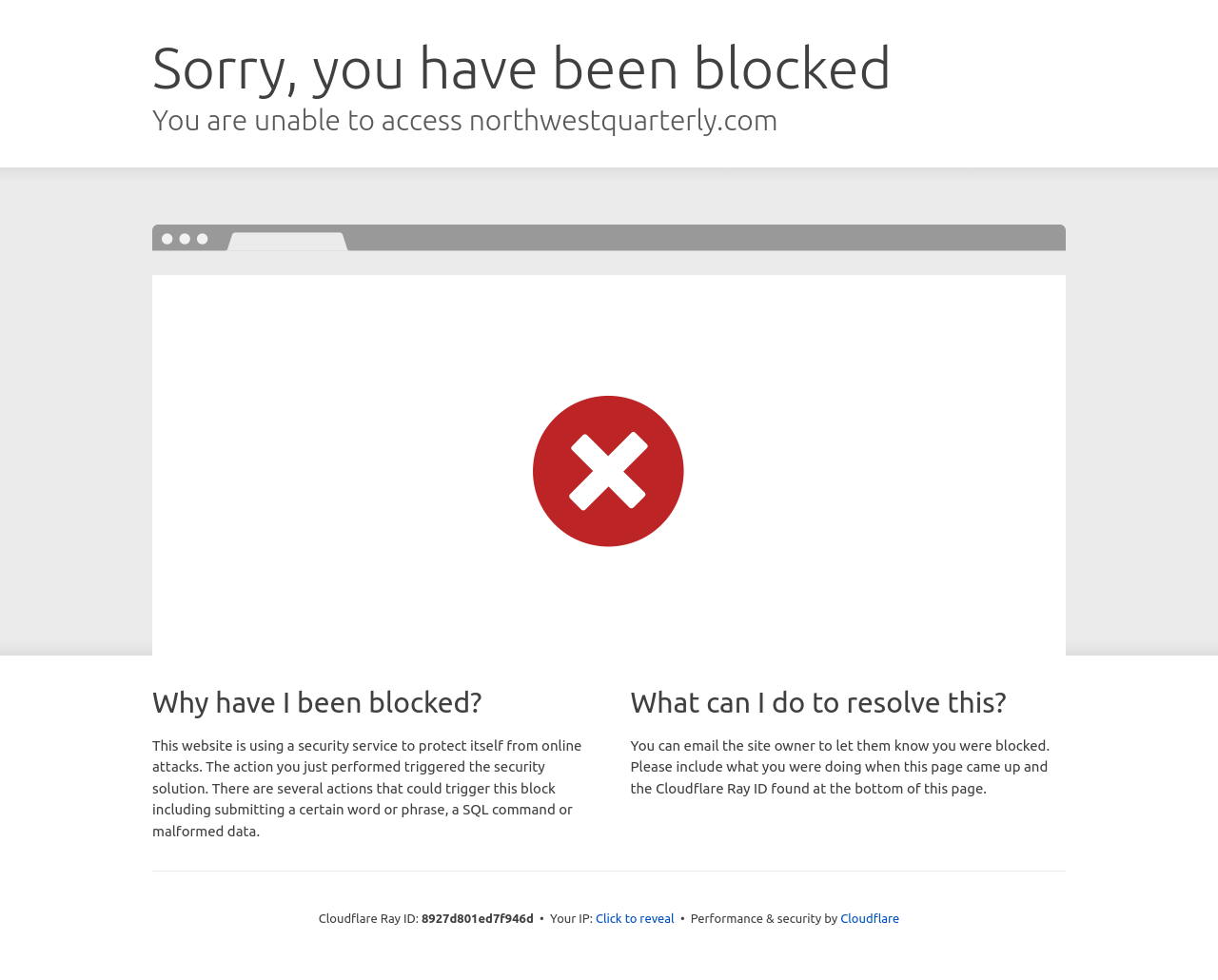Give a one-word or short phrase answer to the question: 
What is the purpose of this webpage?

To protect itself from online attacks